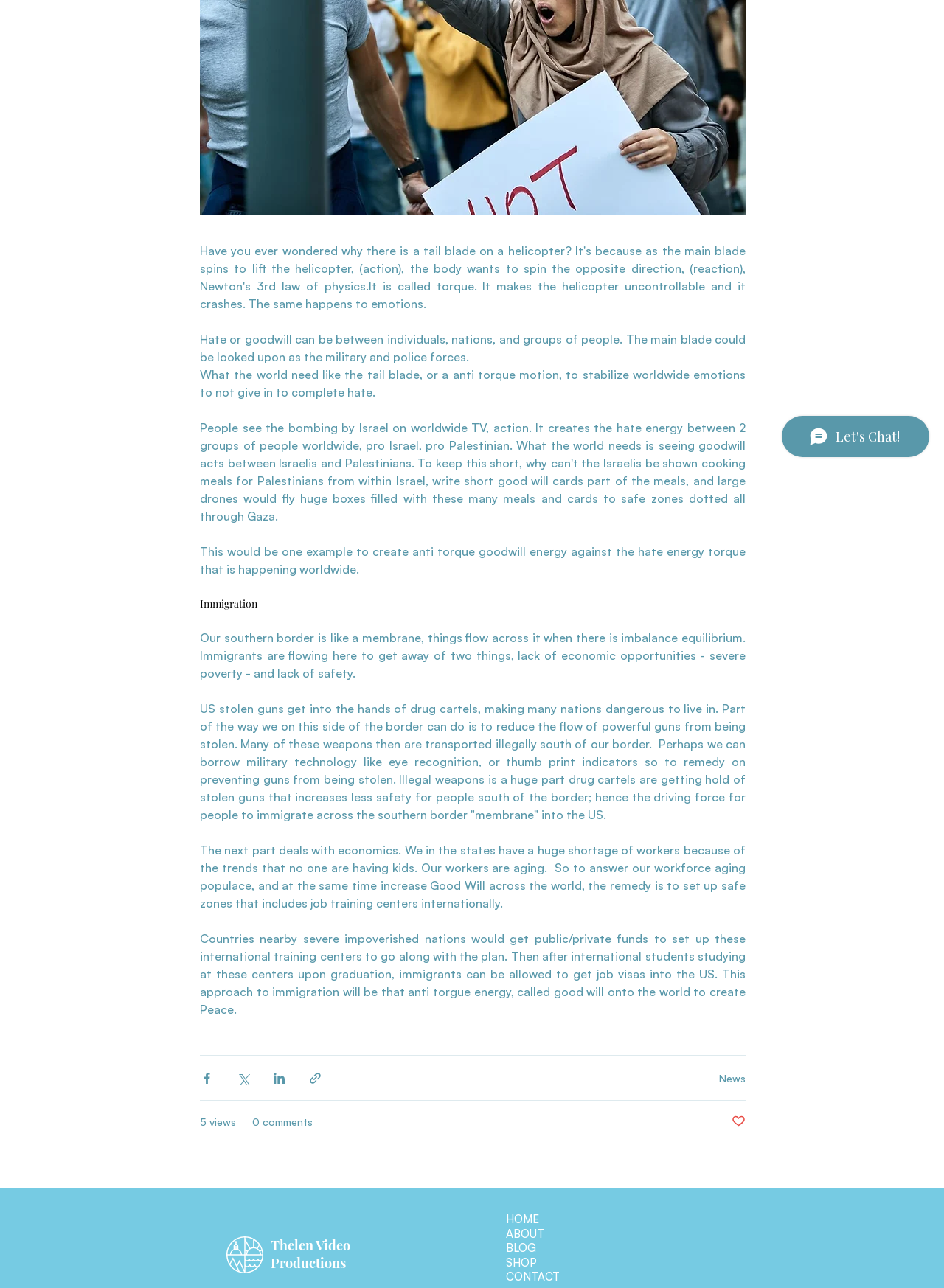Given the description of a UI element: "ABOUT", identify the bounding box coordinates of the matching element in the webpage screenshot.

[0.536, 0.952, 0.577, 0.963]